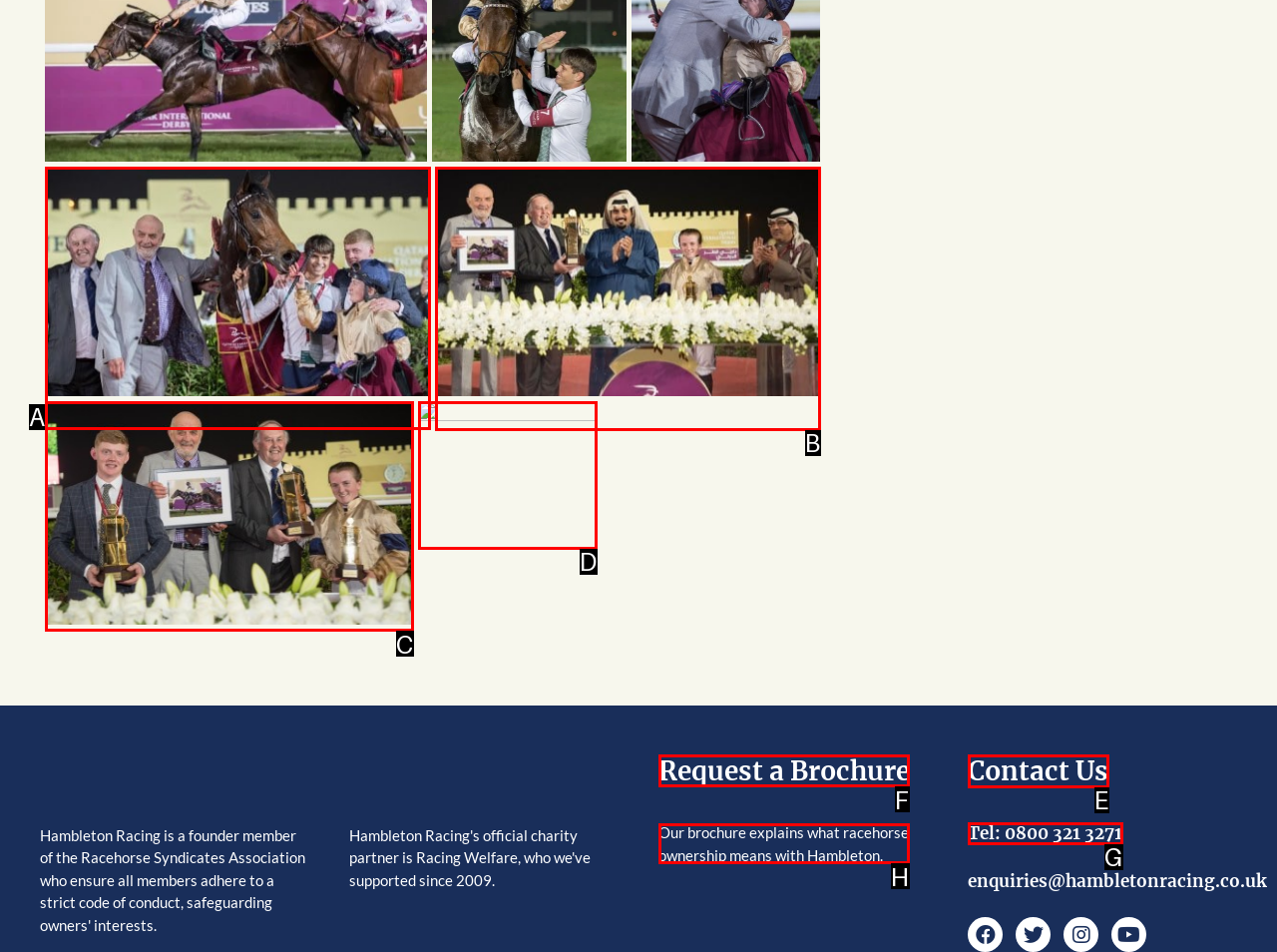Tell me which one HTML element I should click to complete the following task: Request a Brochure Answer with the option's letter from the given choices directly.

F